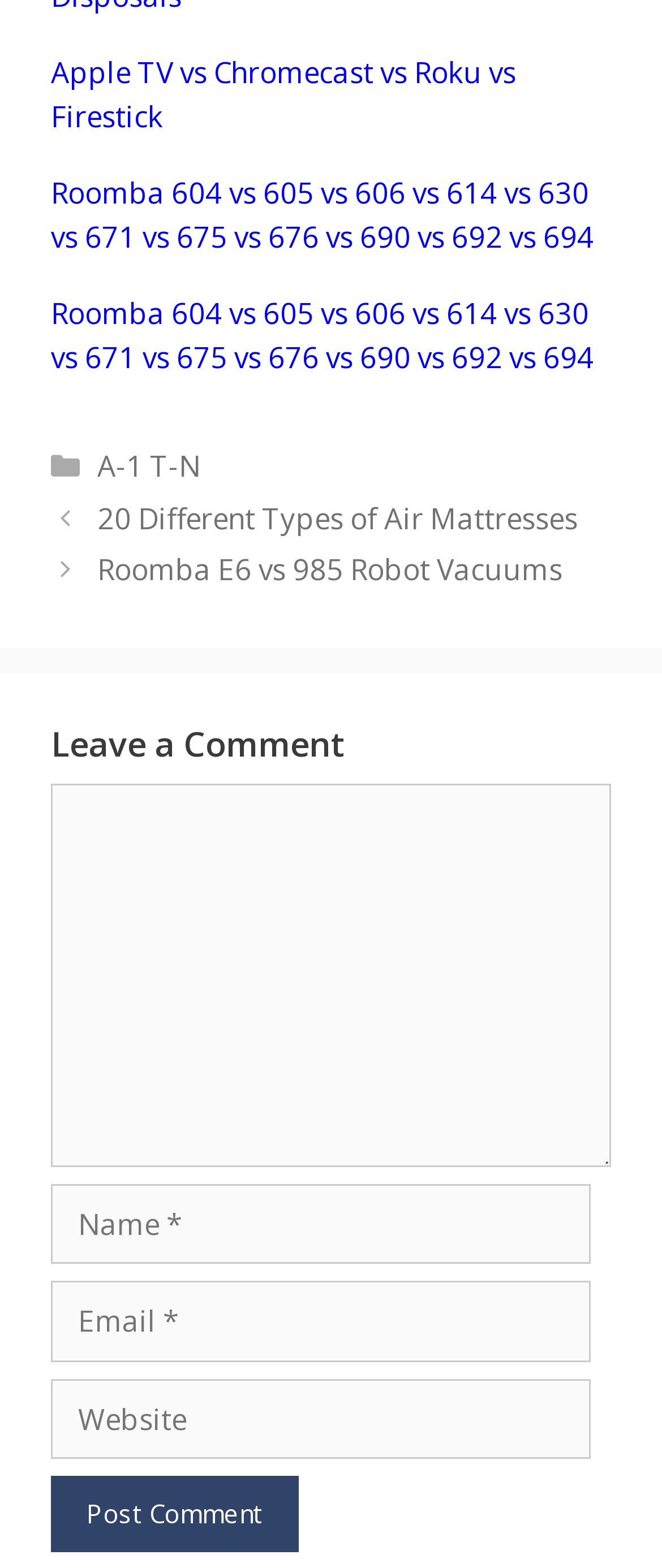Please locate the UI element described by "parent_node: Comment name="url" placeholder="Website"" and provide its bounding box coordinates.

[0.077, 0.879, 0.892, 0.931]